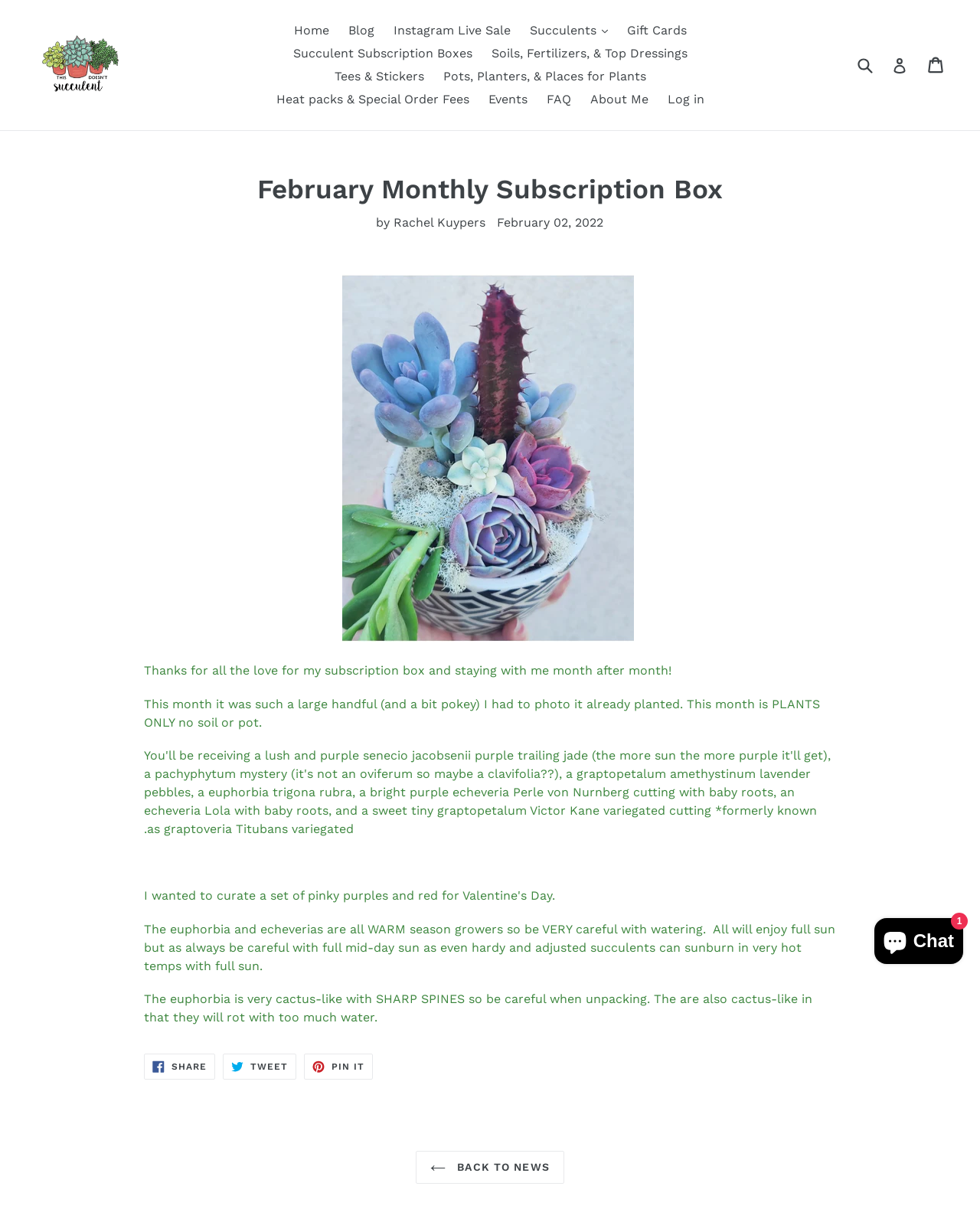Please determine the bounding box coordinates of the element to click on in order to accomplish the following task: "Search for something". Ensure the coordinates are four float numbers ranging from 0 to 1, i.e., [left, top, right, bottom].

[0.871, 0.04, 0.895, 0.066]